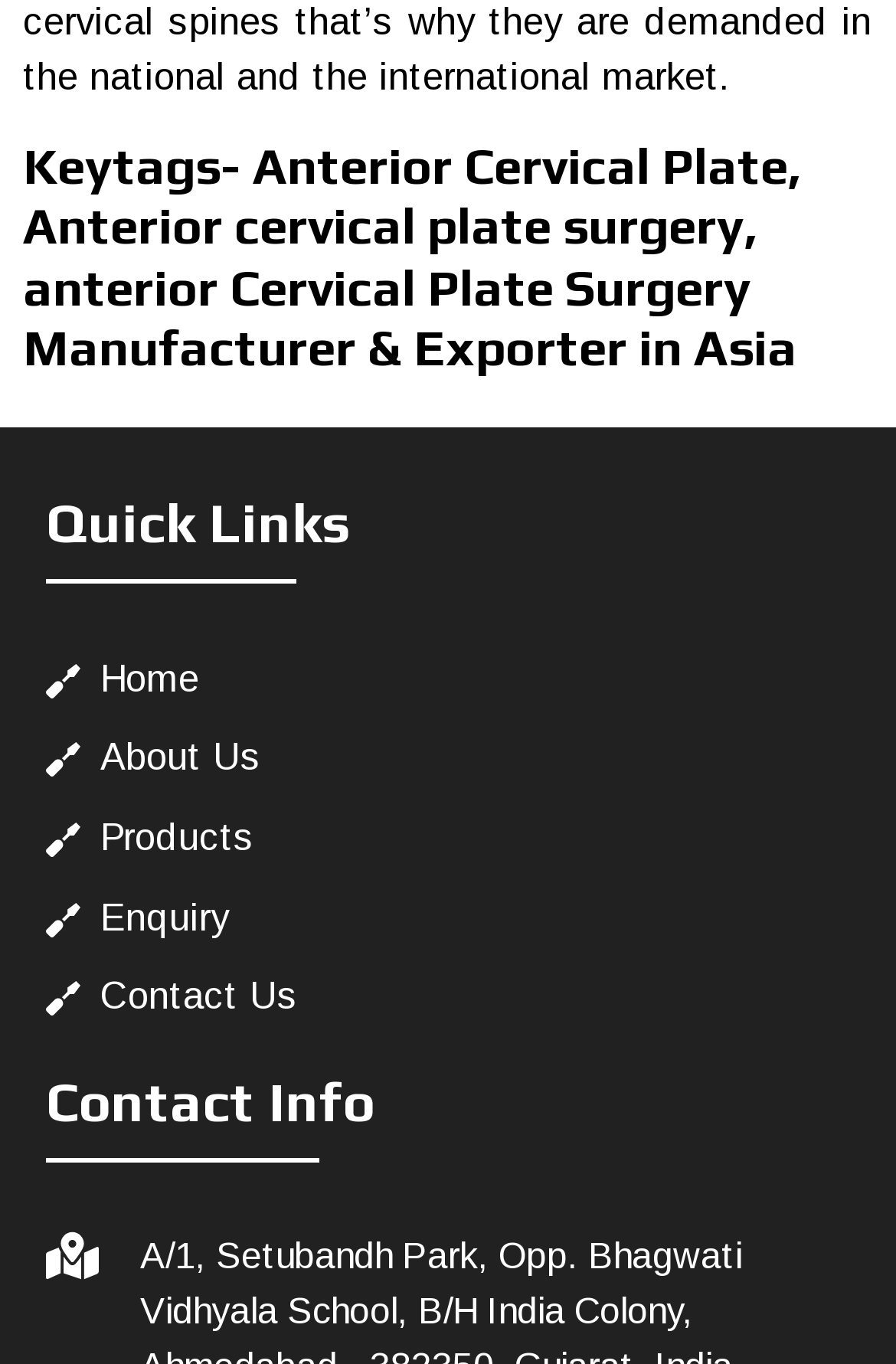Please reply to the following question using a single word or phrase: 
What is the company's main product?

Anterior Cervical Plate